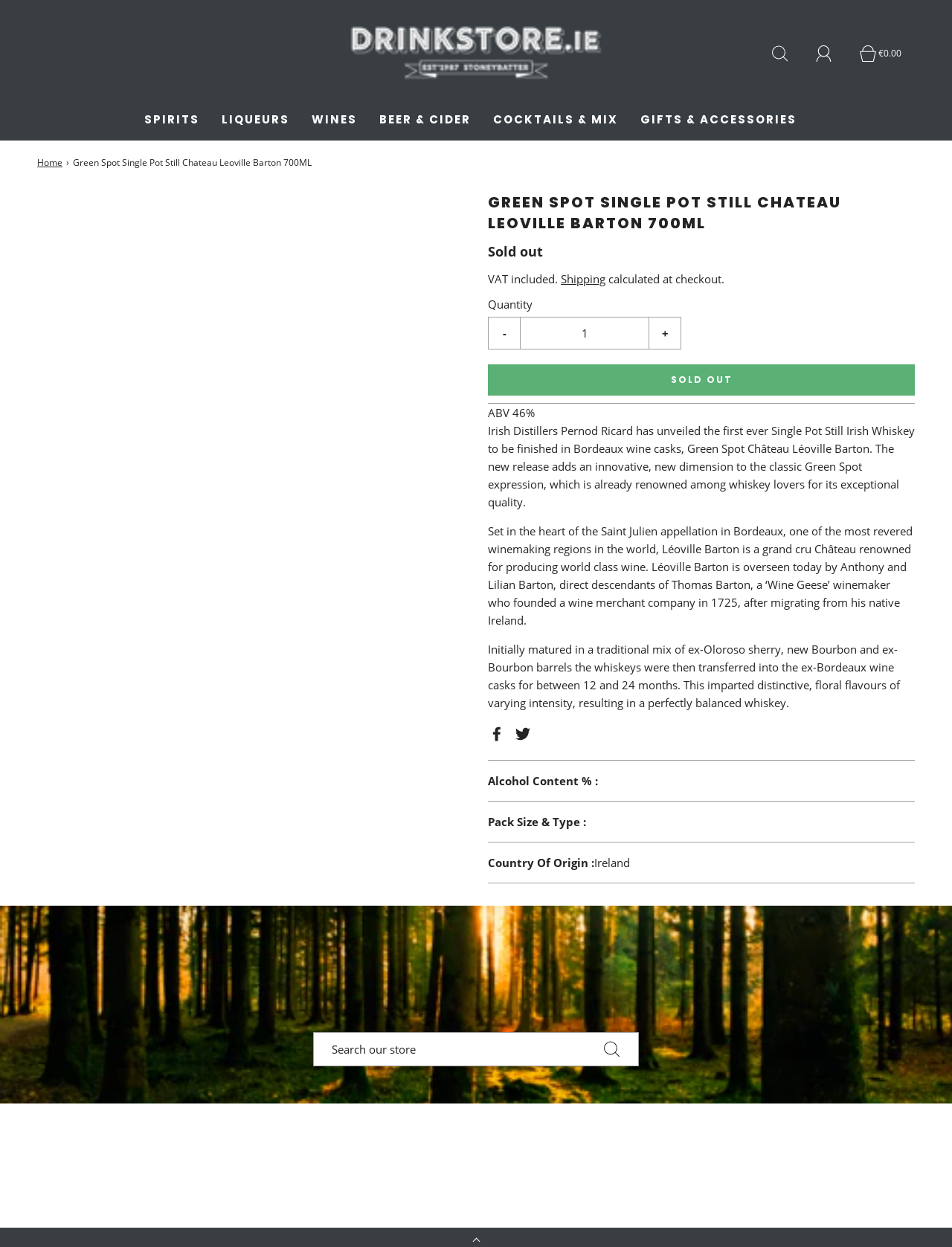What is the country of origin of the whiskey?
Answer the question with as much detail as possible.

I found the answer by looking at the text on the webpage, which states 'Country Of Origin : Ireland'. This text is located in the section that provides information about the whiskey.